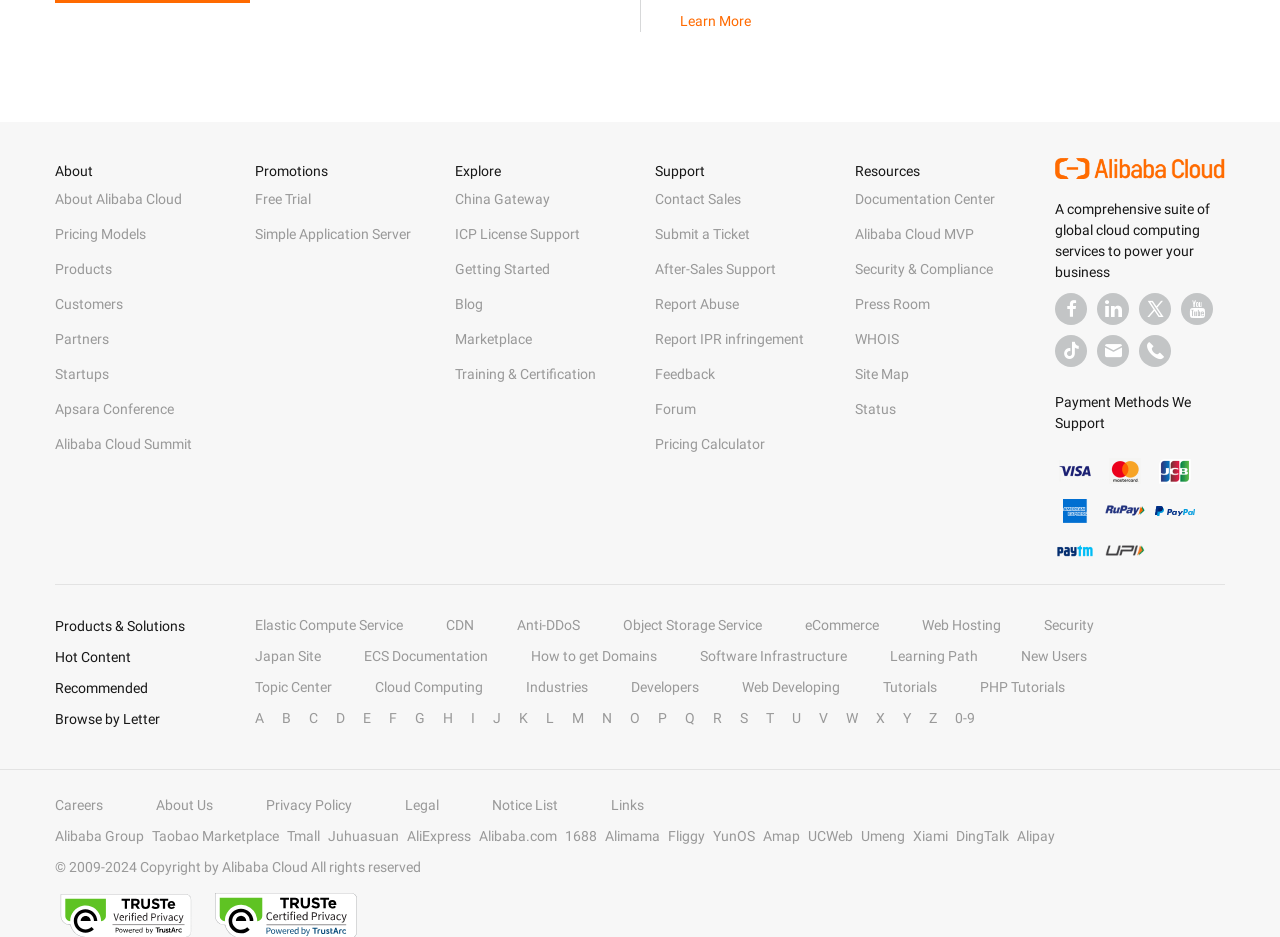How many main categories are available in the description list?
Please give a detailed and elaborate explanation in response to the question.

The main categories in the description list are About, Promotions, Explore, and Support, which can be found at the top of the webpage, and there are 4 of them.